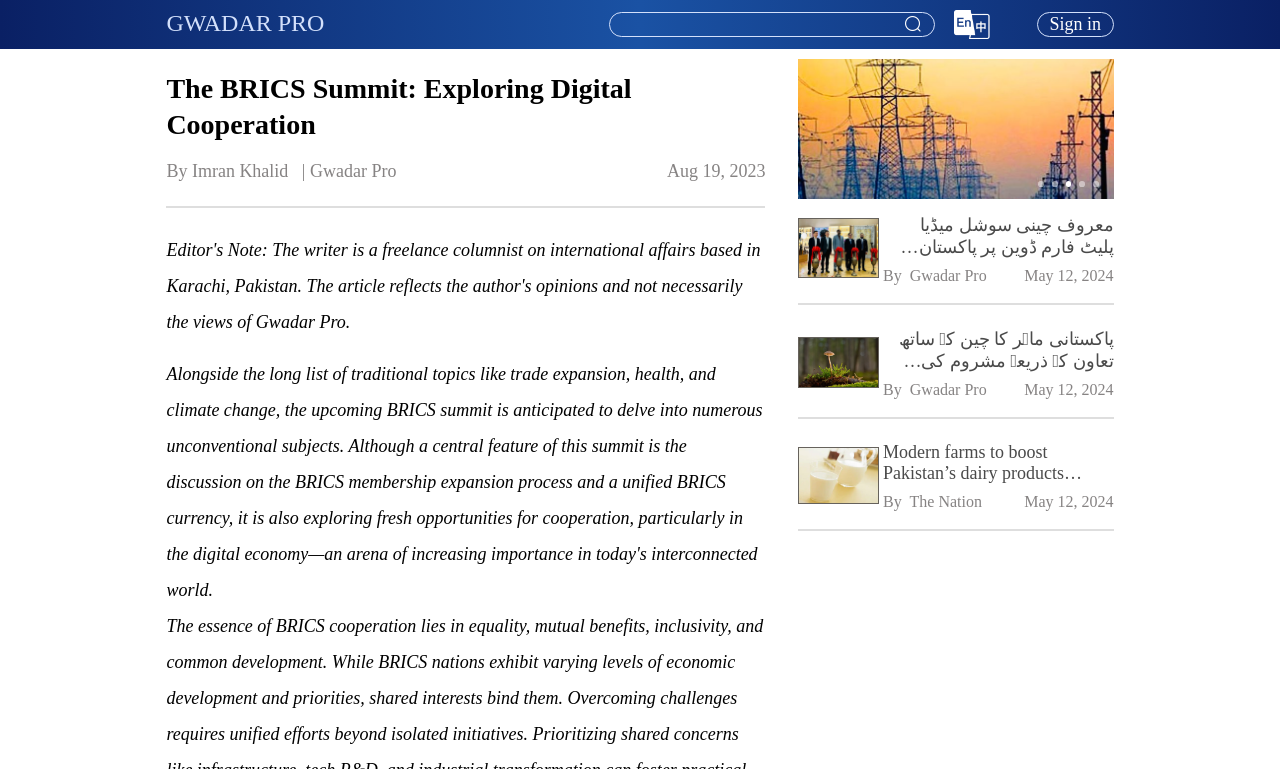What is the purpose of the button with the bounding box [0.811, 0.236, 0.815, 0.243]?
Using the visual information, respond with a single word or phrase.

Unknown